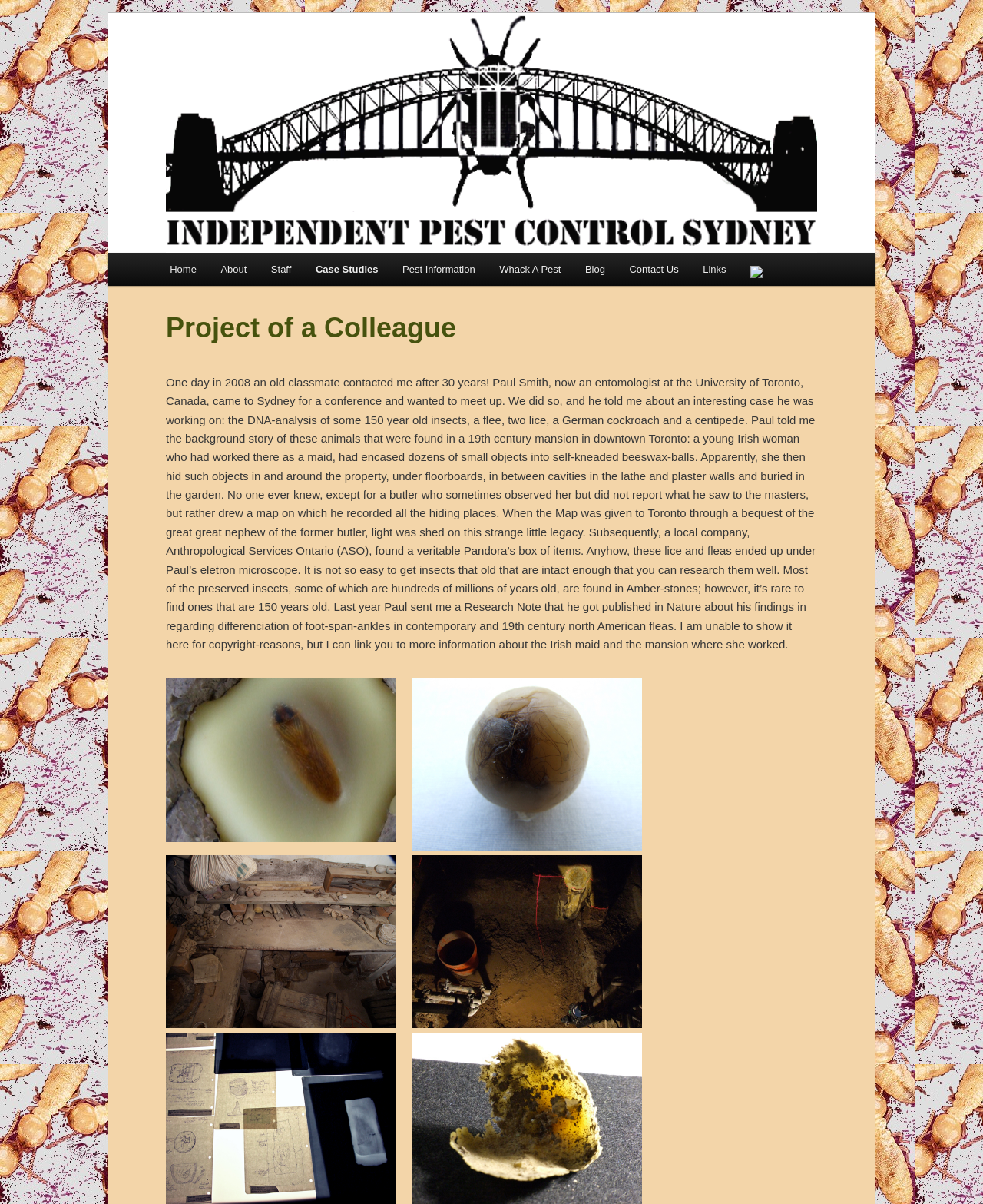Please provide the bounding box coordinates for the element that needs to be clicked to perform the following instruction: "Click the 'Home' link". The coordinates should be given as four float numbers between 0 and 1, i.e., [left, top, right, bottom].

[0.16, 0.21, 0.212, 0.238]